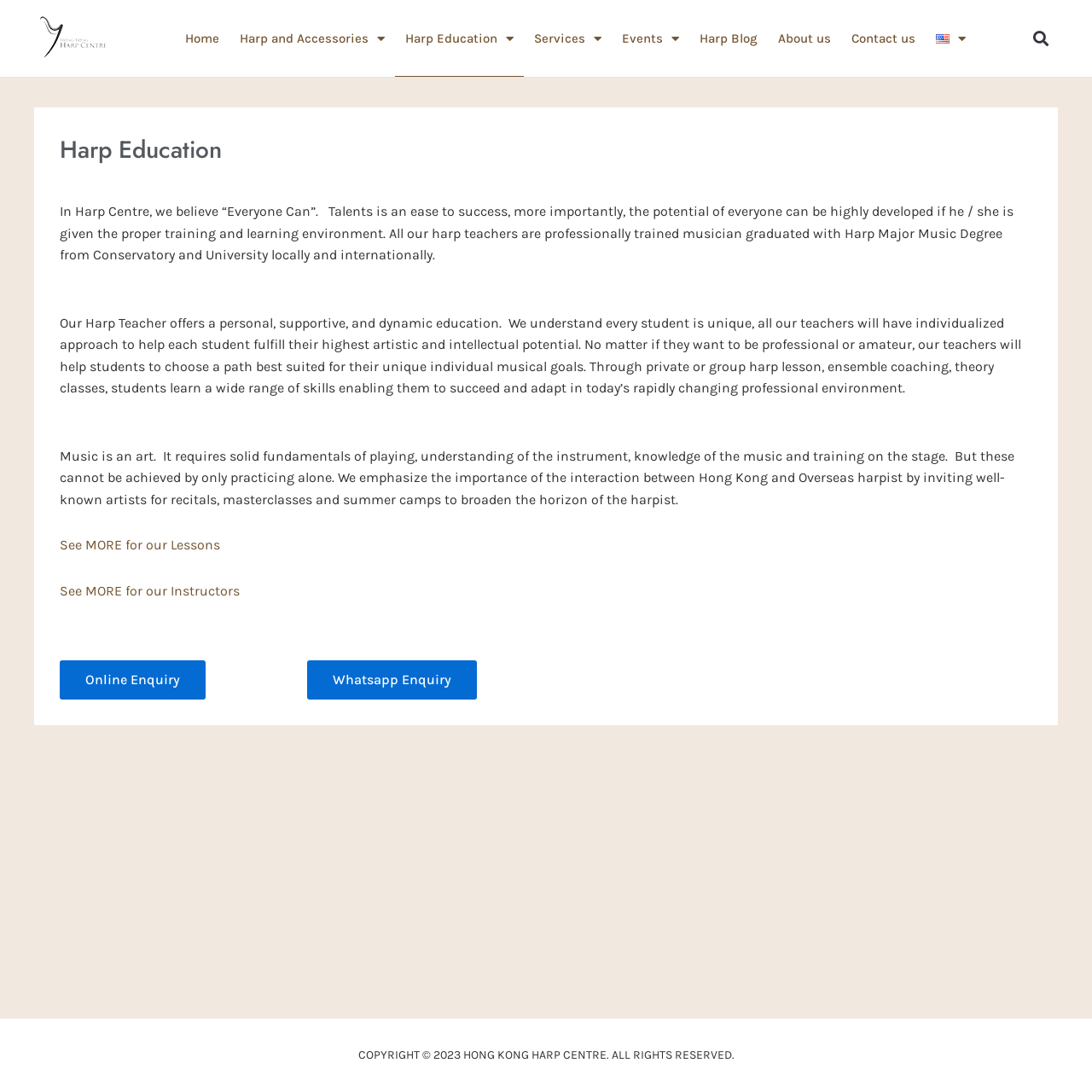Please identify the bounding box coordinates for the region that you need to click to follow this instruction: "View more lessons".

[0.055, 0.492, 0.202, 0.506]